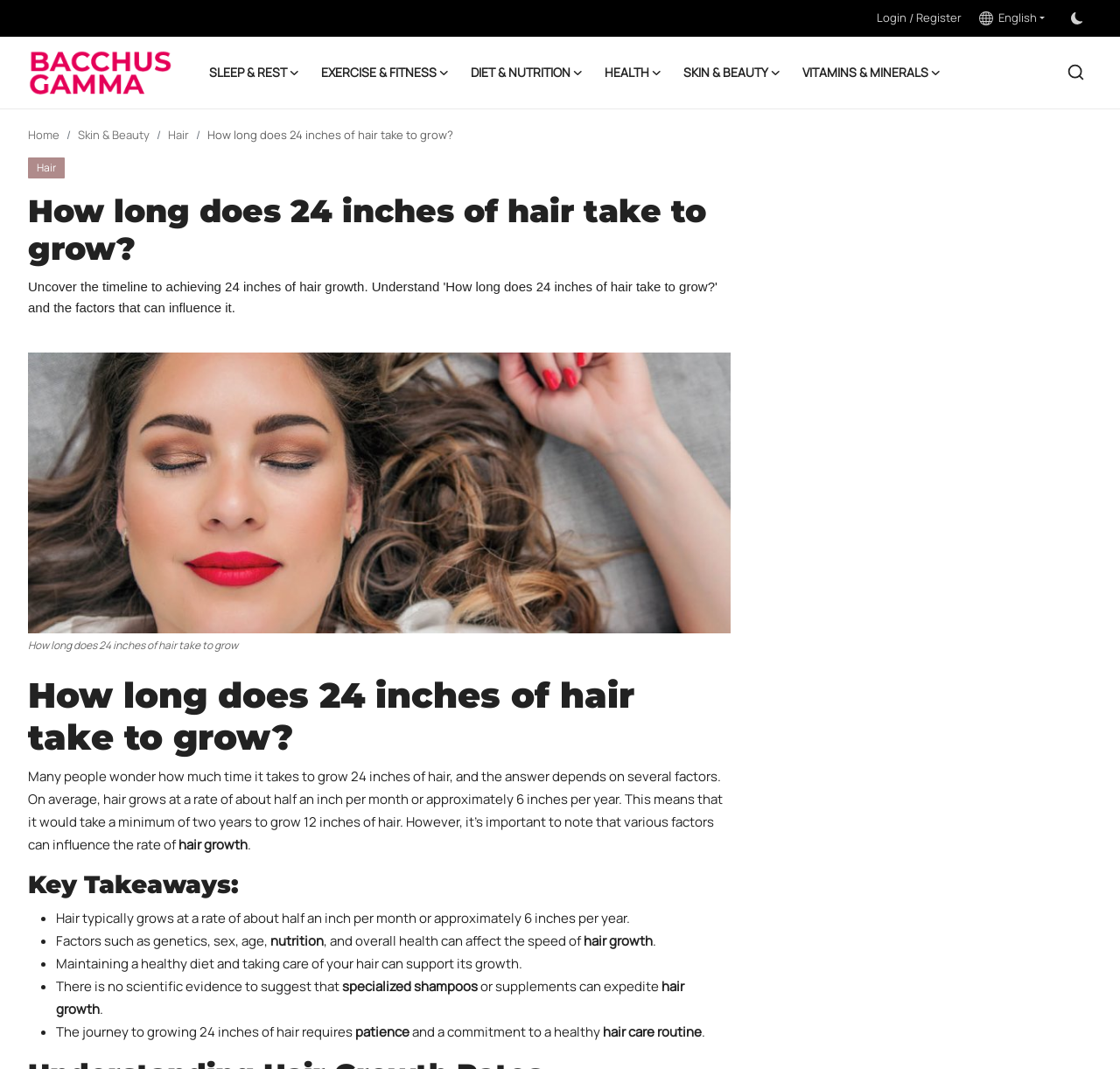Please reply to the following question using a single word or phrase: 
What is the rate of hair growth per month?

Half an inch